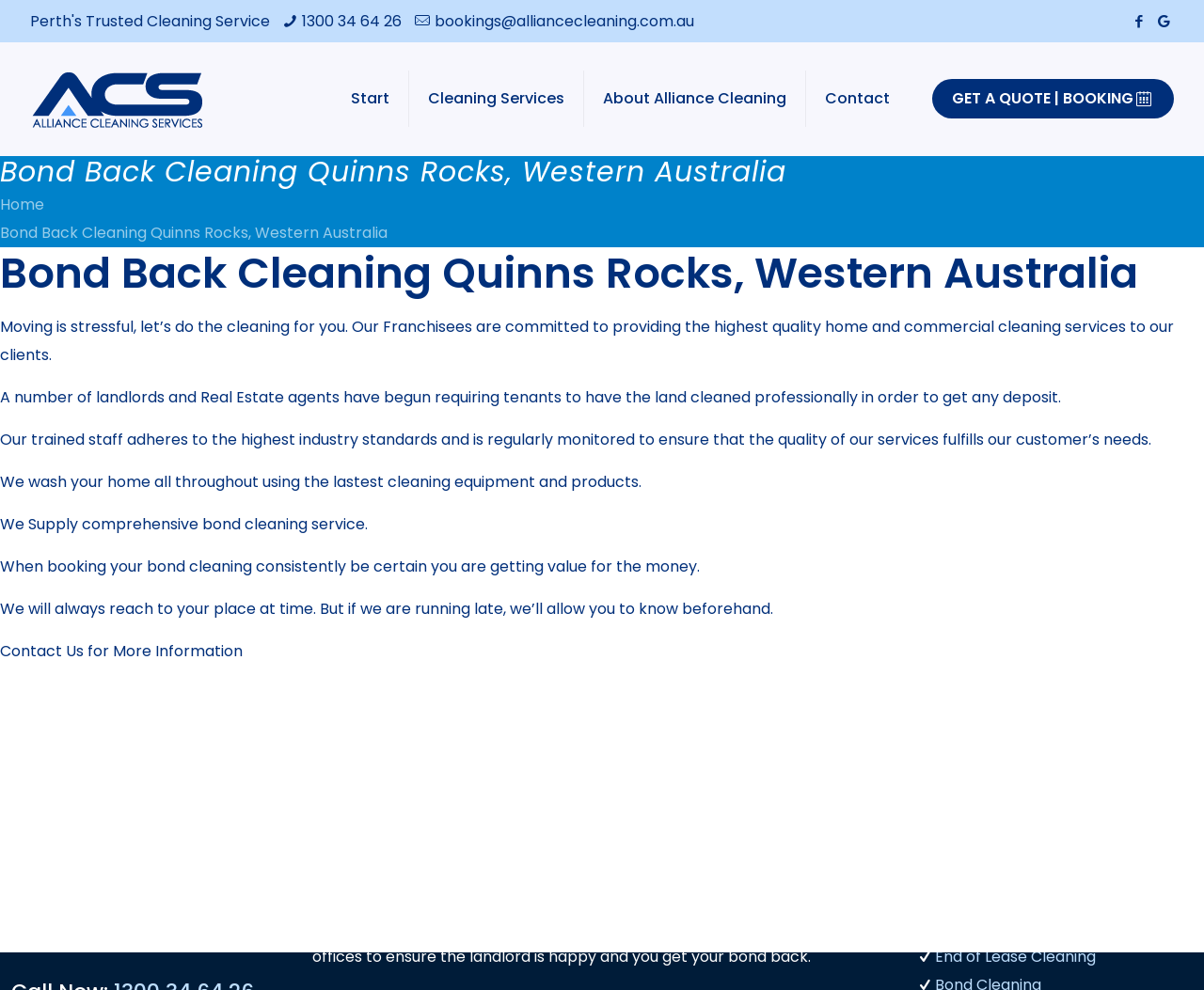Identify the bounding box coordinates of the region I need to click to complete this instruction: "View vacate cleaning services".

[0.759, 0.927, 0.879, 0.949]